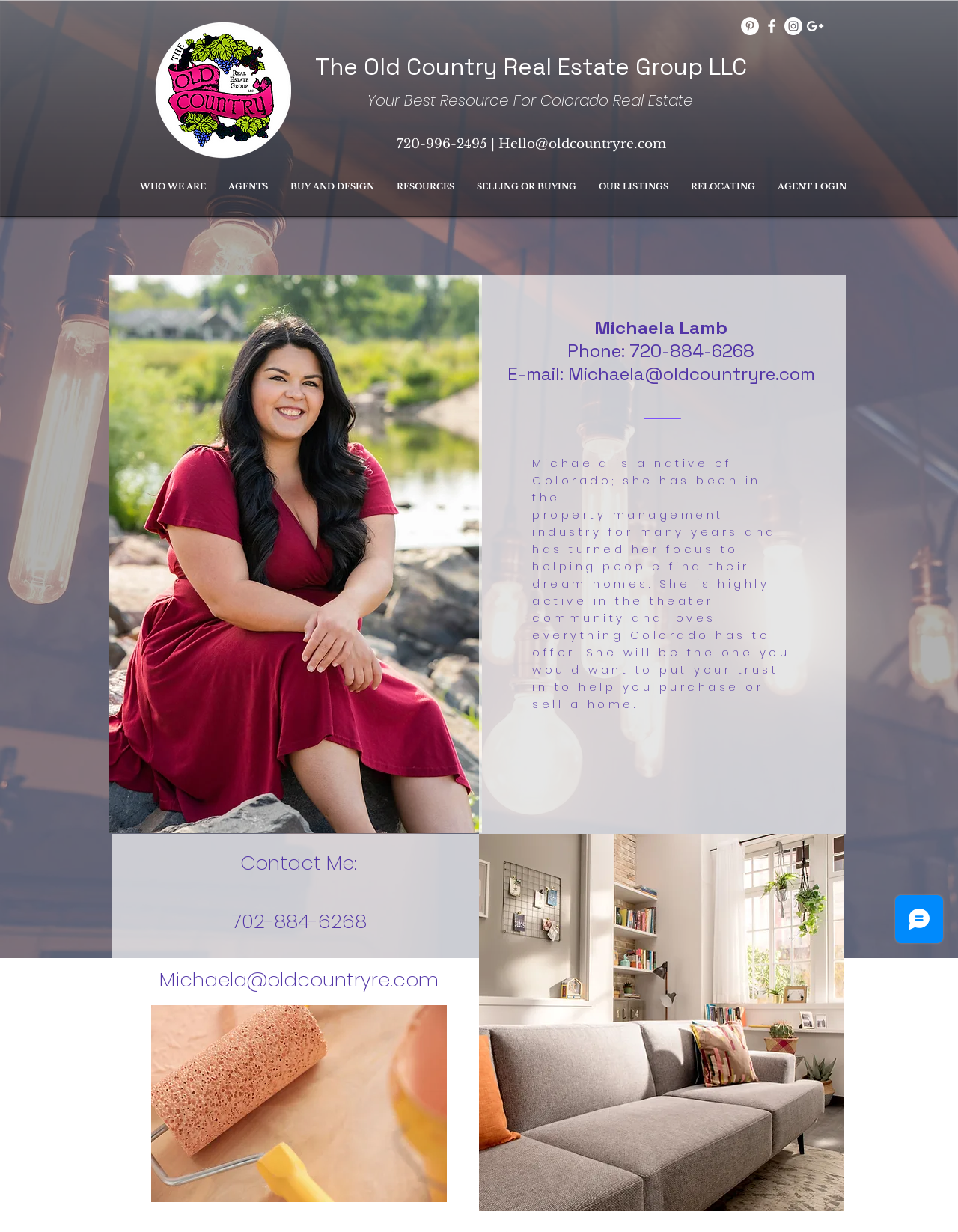Please find the bounding box coordinates of the section that needs to be clicked to achieve this instruction: "View Michaela's profile picture".

[0.114, 0.224, 0.503, 0.676]